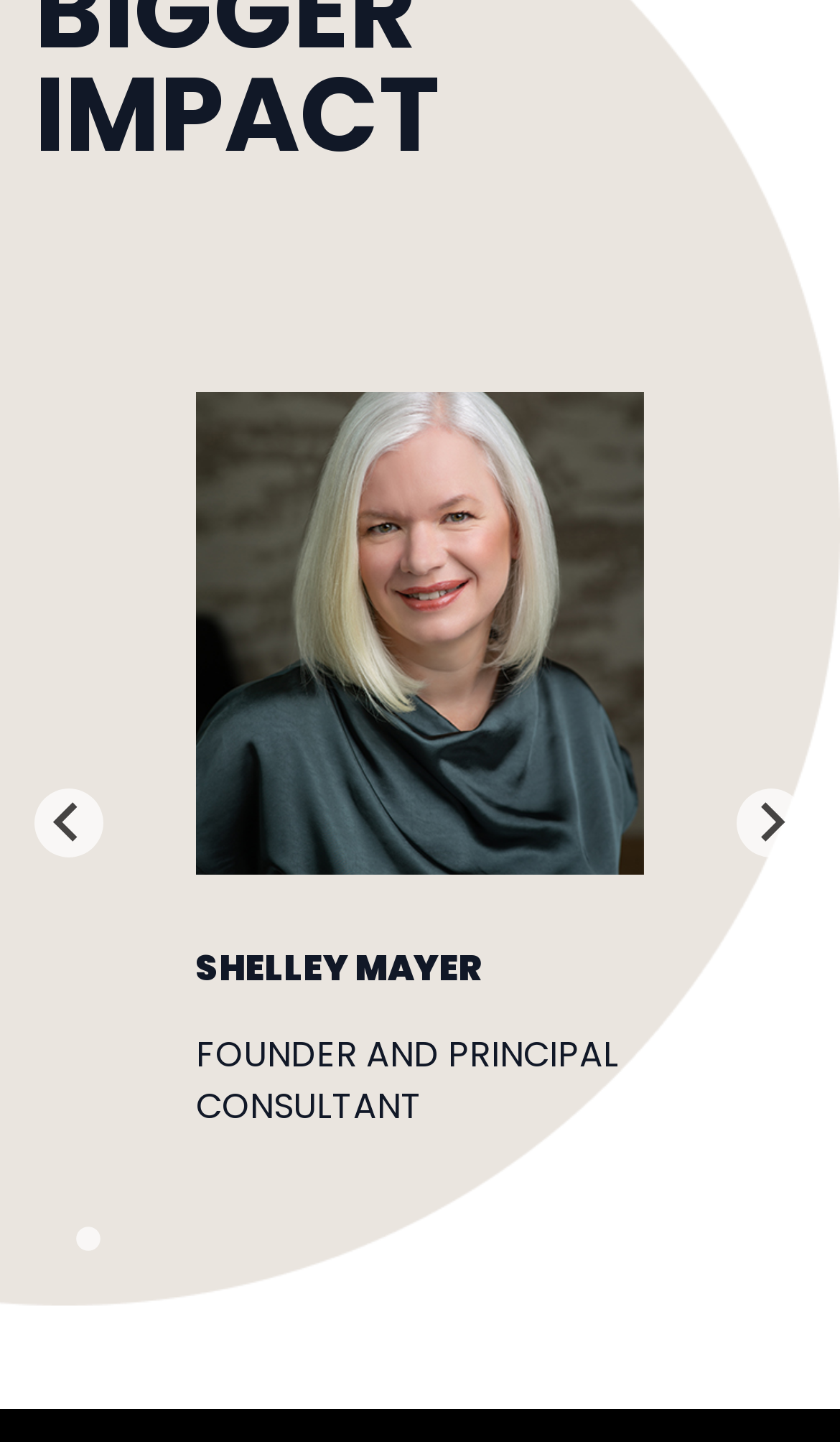Please find the bounding box coordinates of the element that you should click to achieve the following instruction: "Go to last slide". The coordinates should be presented as four float numbers between 0 and 1: [left, top, right, bottom].

[0.041, 0.547, 0.123, 0.595]